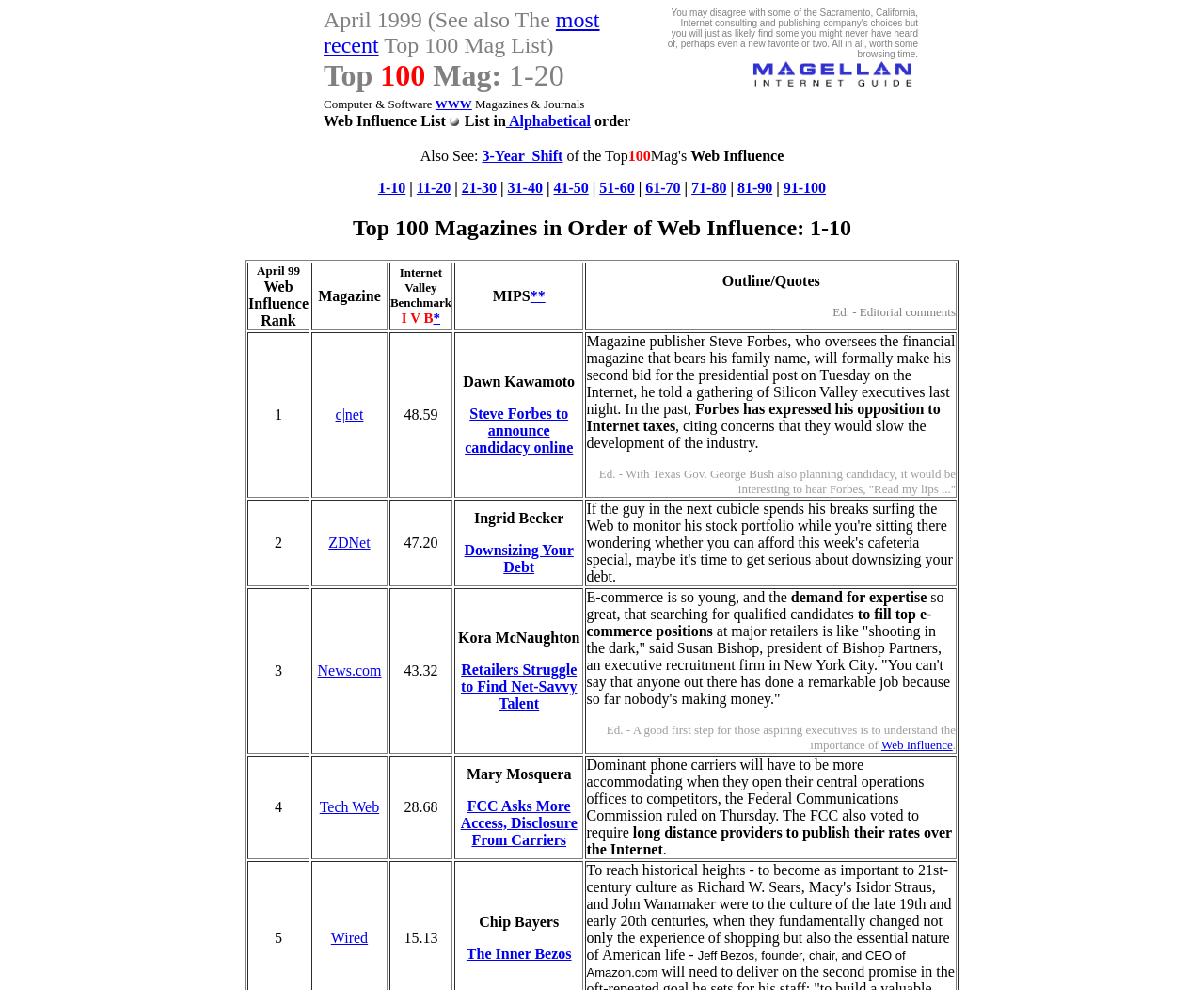Ascertain the bounding box coordinates for the UI element detailed here: "Alphabetical". The coordinates should be provided as [left, top, right, bottom] with each value being a float between 0 and 1.

[0.42, 0.114, 0.491, 0.13]